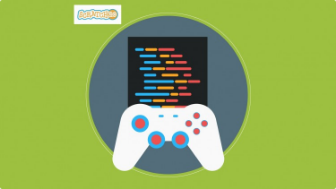What is the programming language used in the course?
From the details in the image, answer the question comprehensively.

The stylized depiction of code in various colors in the background illustrates the programming aspect of game development using Scratch, which is the programming language used in the course 'Building Games with Scratch 2.0'.